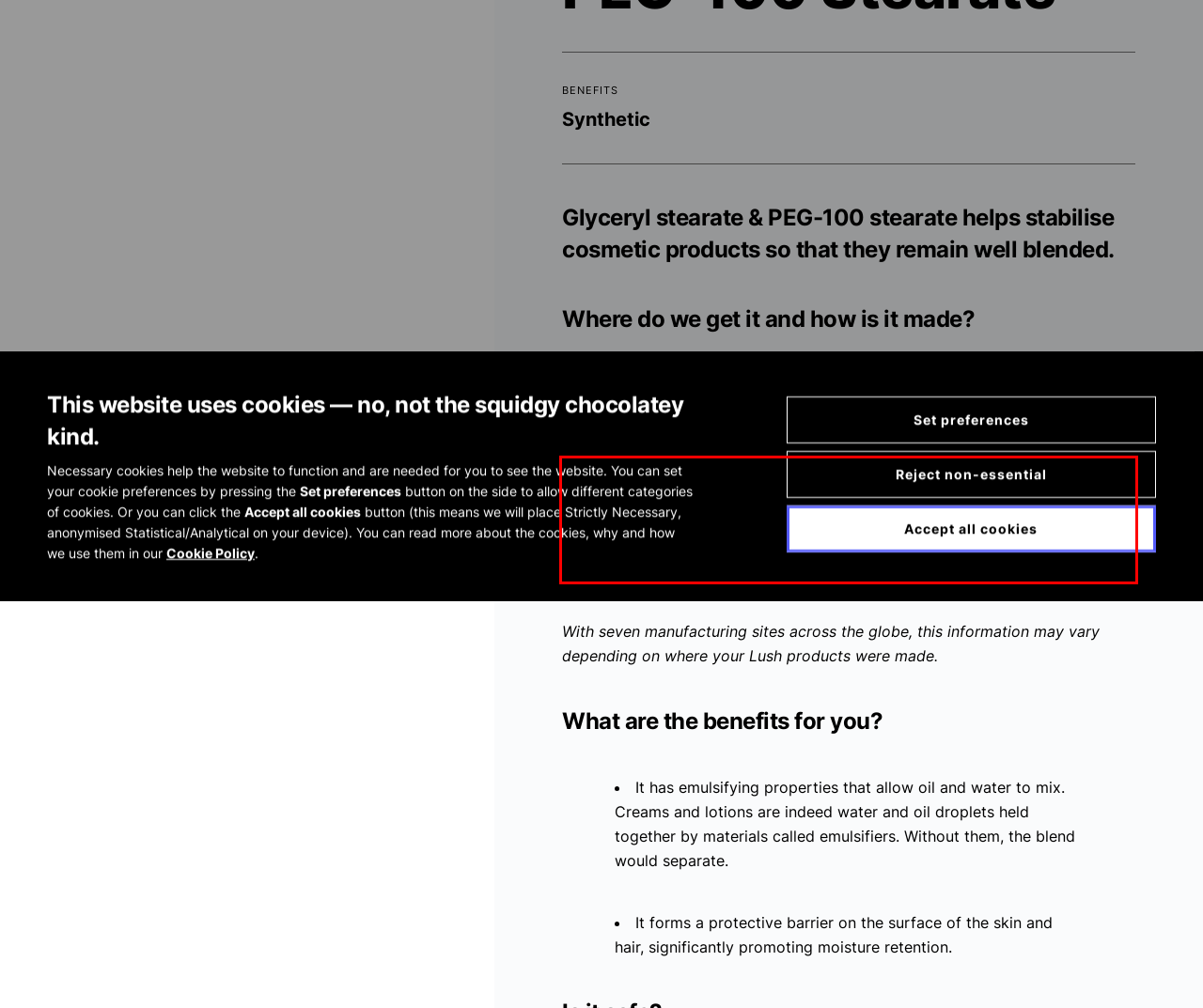Using the provided screenshot of a webpage, recognize and generate the text found within the red rectangle bounding box.

​​The word stearate means ester (or salt) of stearic acid. Stearic acid is a fatty substance found in vegetable oils and in this case, in palm and palm kernel oil. To obtain glycol stearate, a chemical reaction is made with glycerine (a by-product of soap making), and to obtain PEG-100 stearate, the materials are transformed using ethylene oxide.